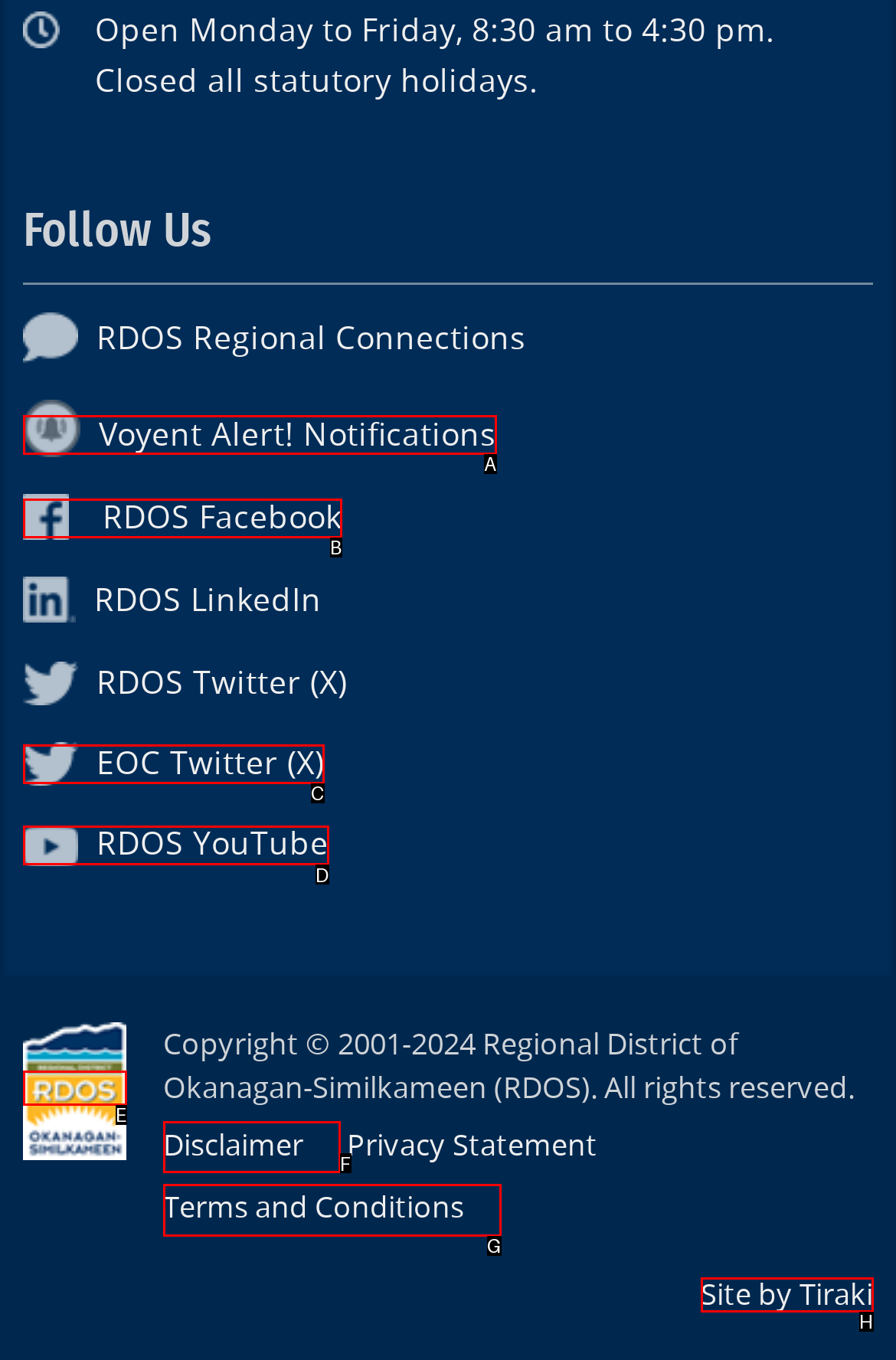Out of the given choices, which letter corresponds to the UI element required to View RDOS YouTube channel? Answer with the letter.

D